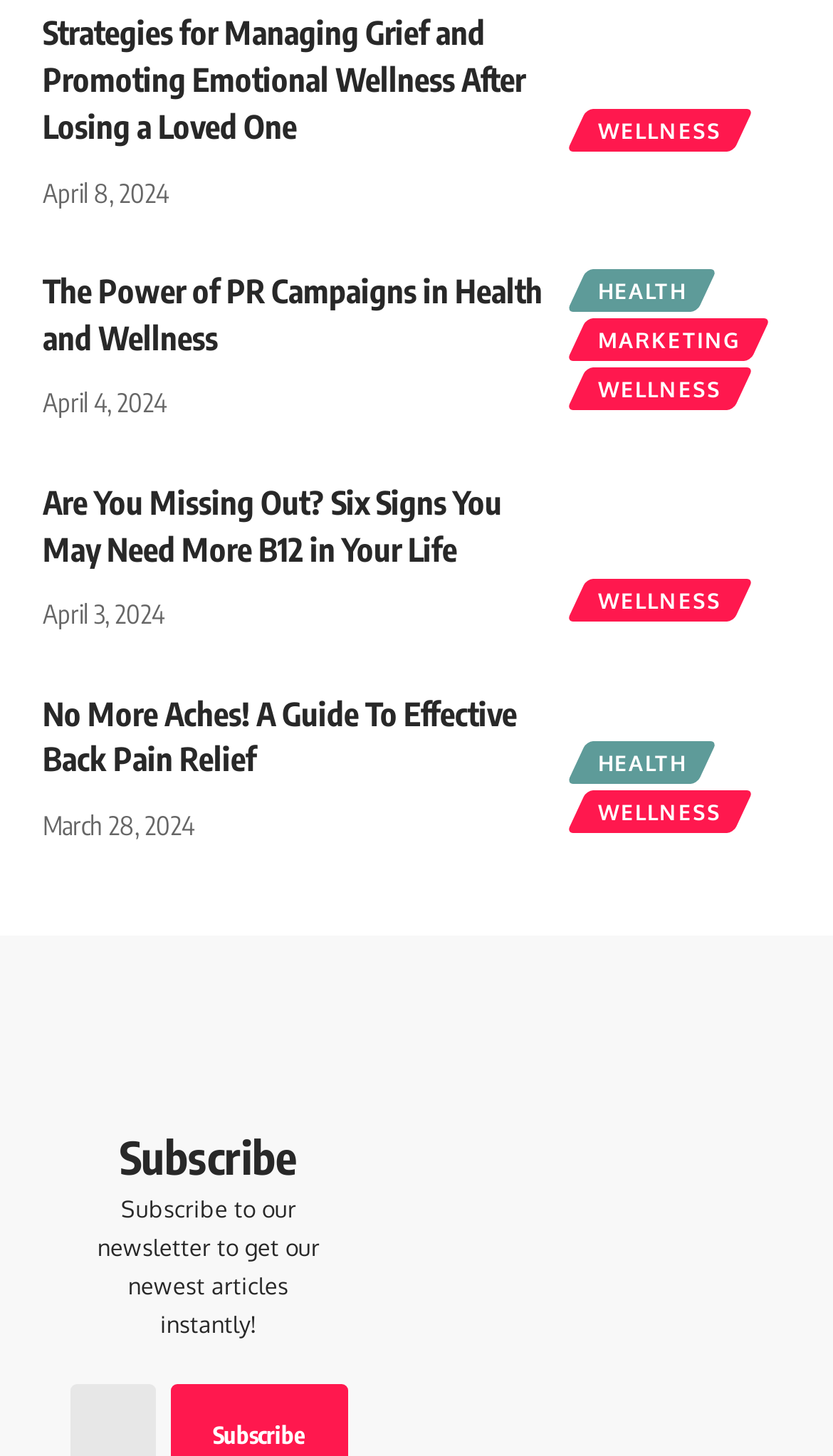Determine the bounding box for the described UI element: "Wellness".

[0.692, 0.542, 0.891, 0.572]